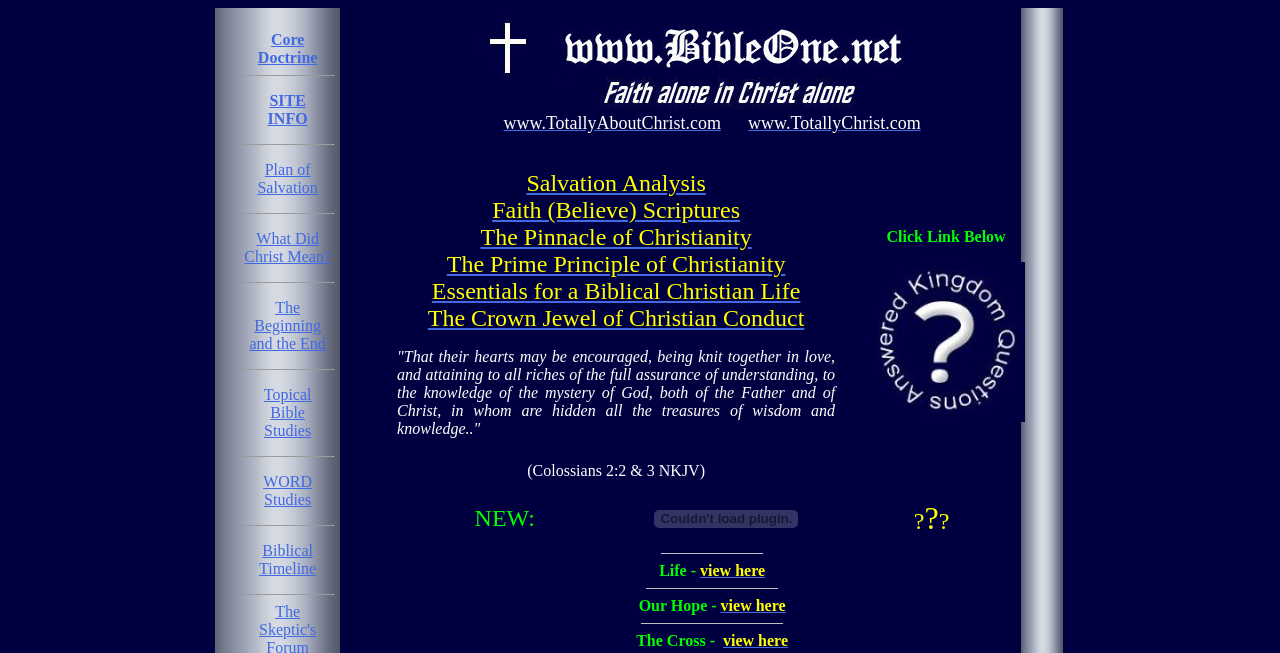Show the bounding box coordinates of the region that should be clicked to follow the instruction: "Visit SITE INFO."

[0.209, 0.141, 0.24, 0.194]